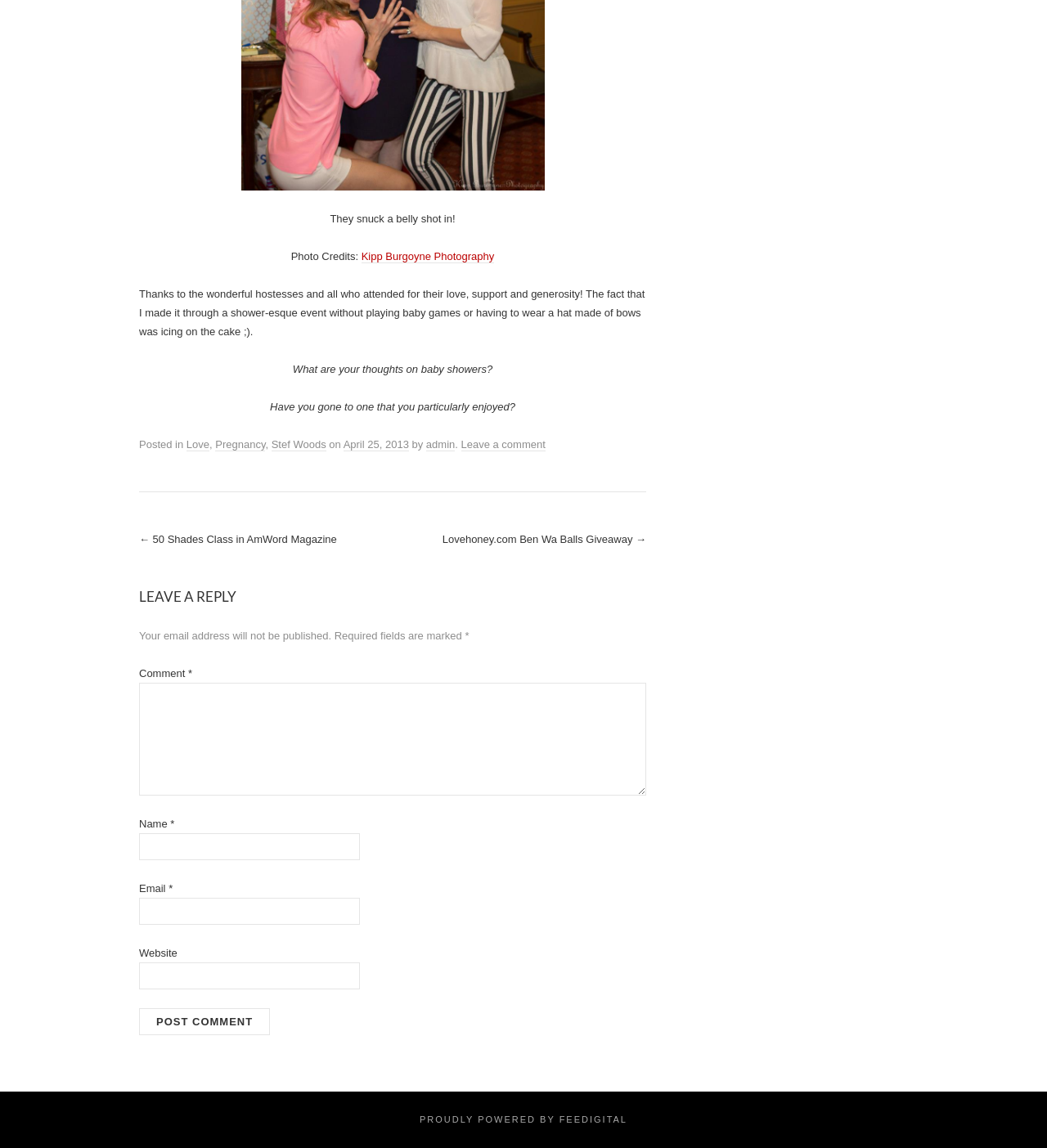Using details from the image, please answer the following question comprehensively:
What is the topic of the post?

Based on the text content of the webpage, specifically the sentence 'What are your thoughts on baby showers?' and the context of the post, it can be inferred that the topic of the post is baby showers.